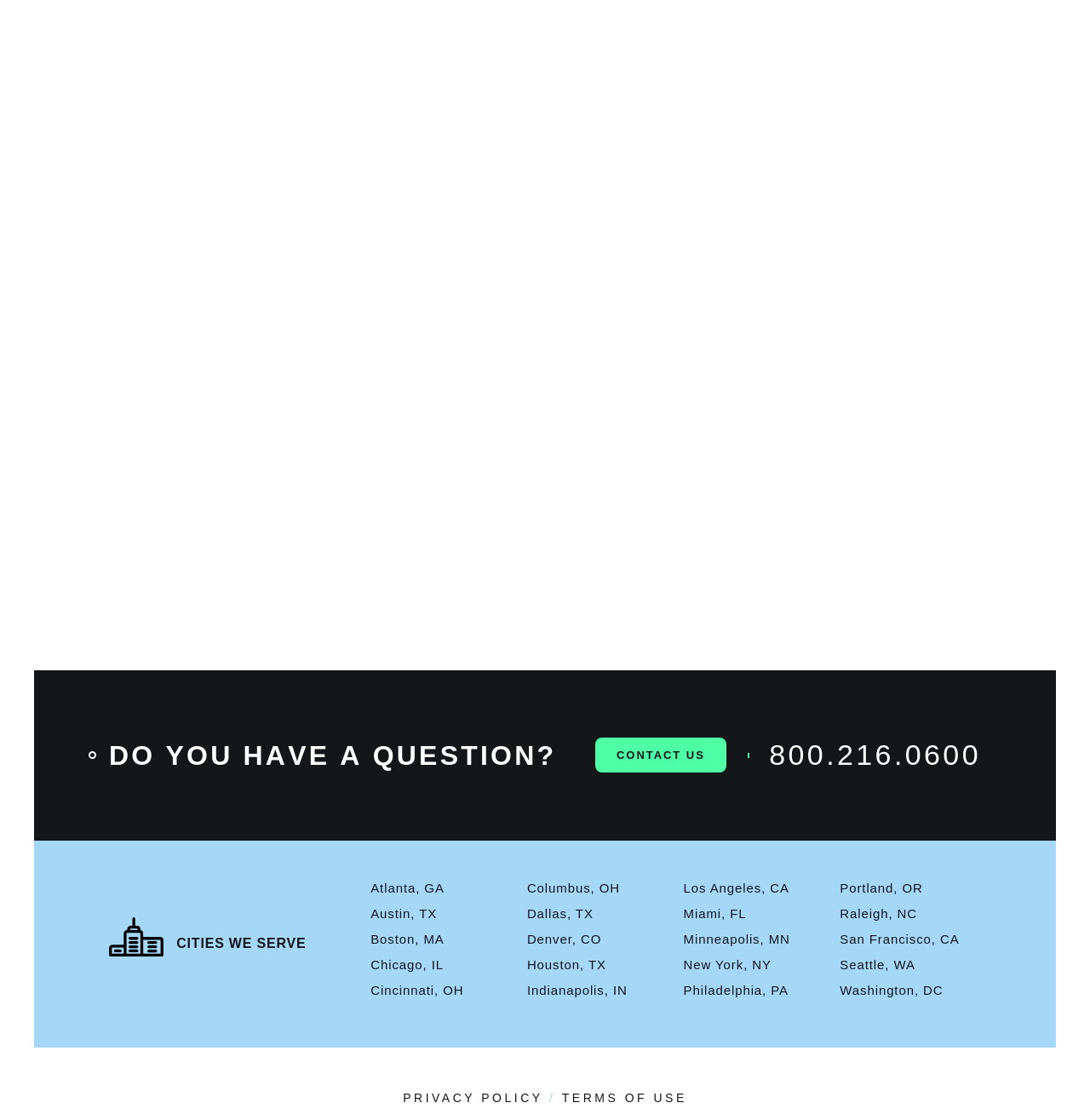How many cities are listed on this webpage?
Using the image, respond with a single word or phrase.

20